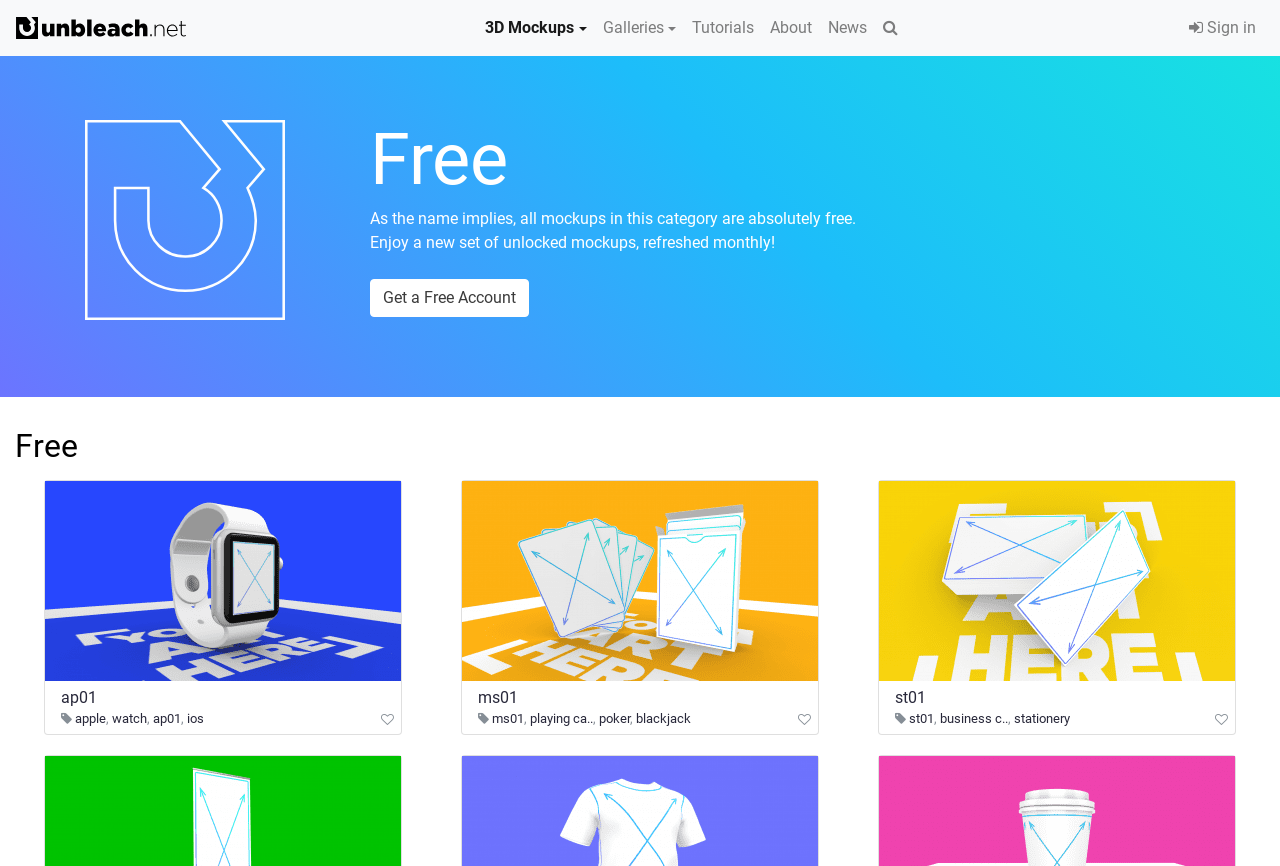Please provide a one-word or short phrase answer to the question:
What is the category of the 'ap01' link?

Apple